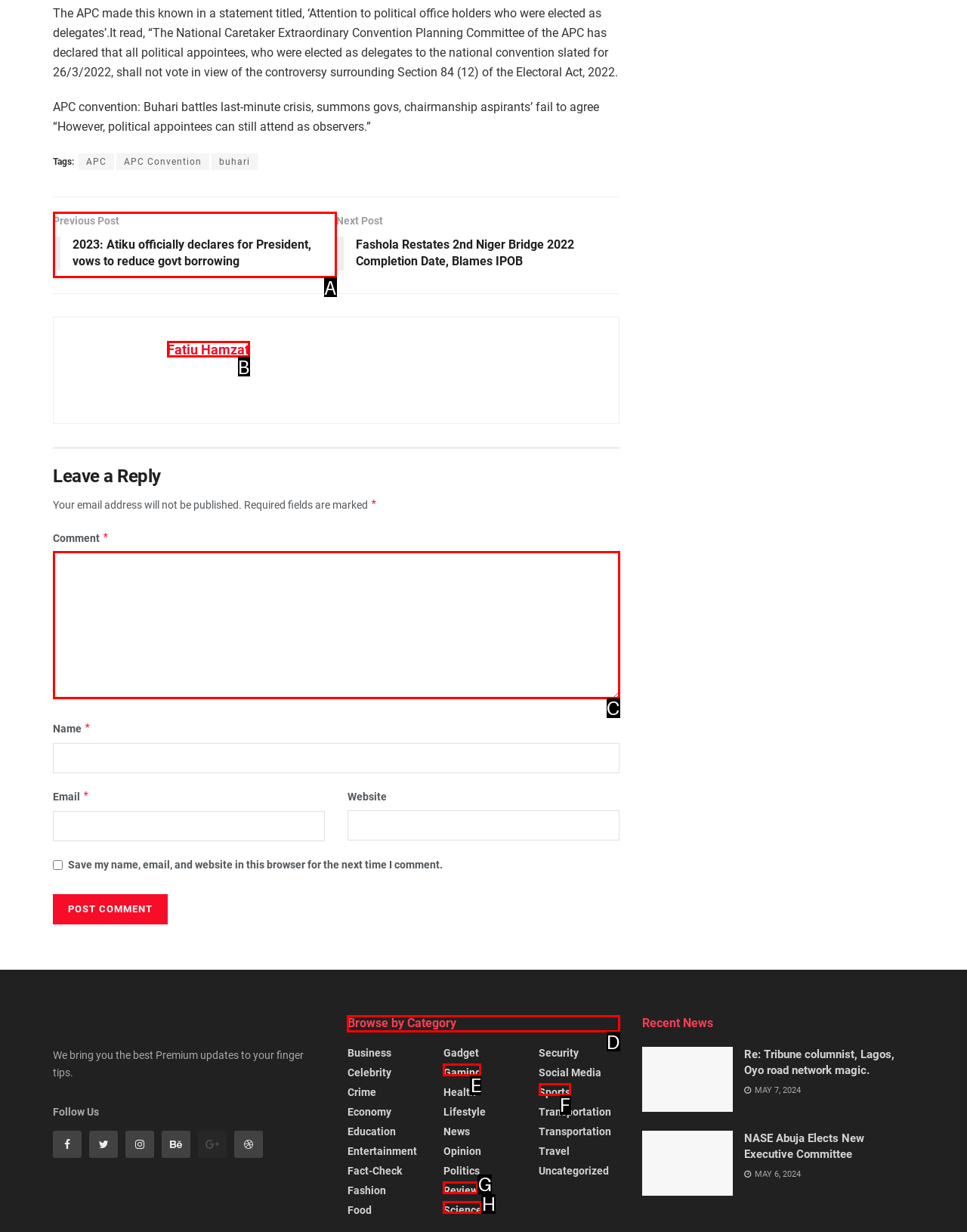Pick the option that should be clicked to perform the following task: Browse by Category
Answer with the letter of the selected option from the available choices.

D